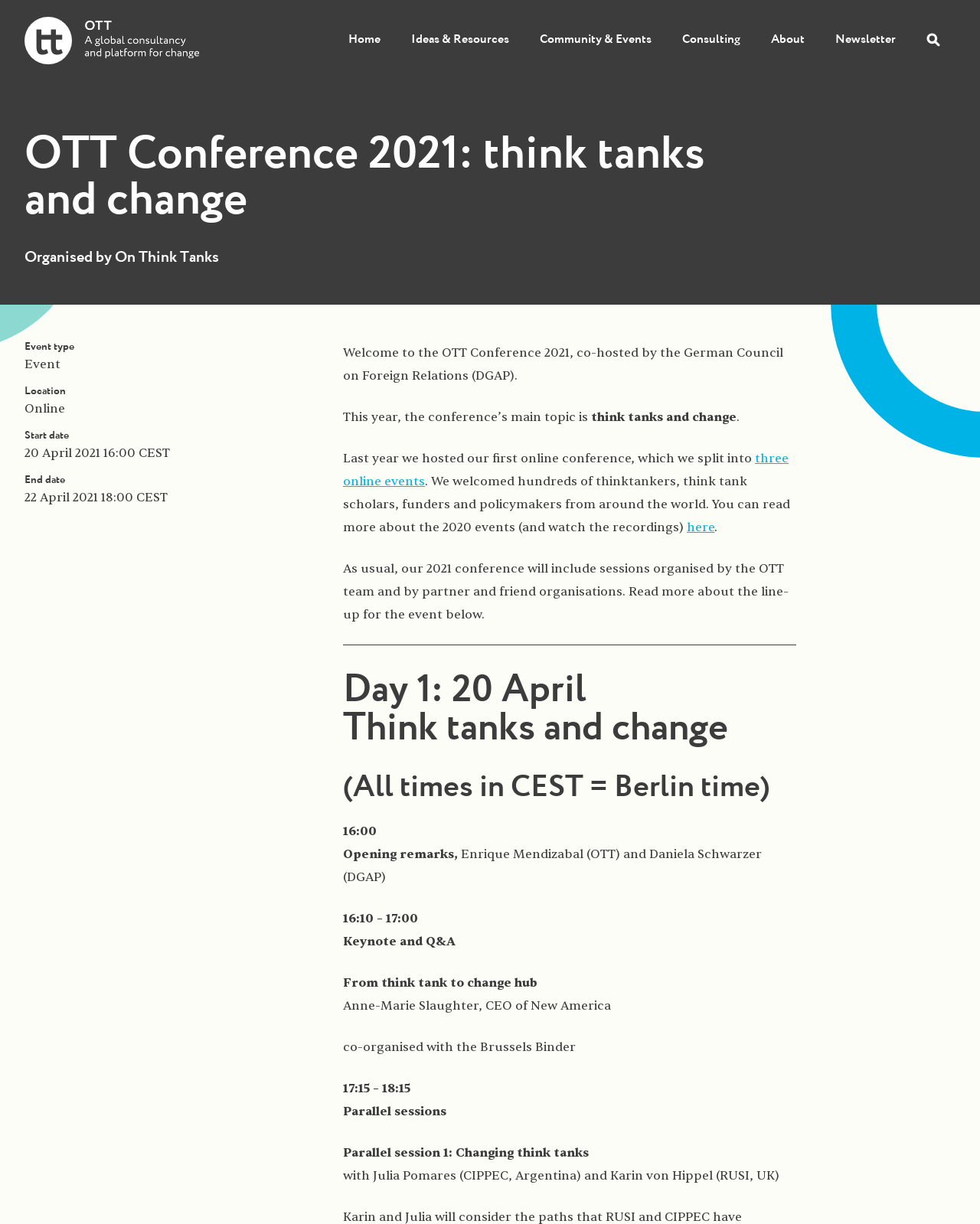Extract the bounding box coordinates of the UI element described by: "three online events". The coordinates should include four float numbers ranging from 0 to 1, e.g., [left, top, right, bottom].

[0.35, 0.368, 0.805, 0.4]